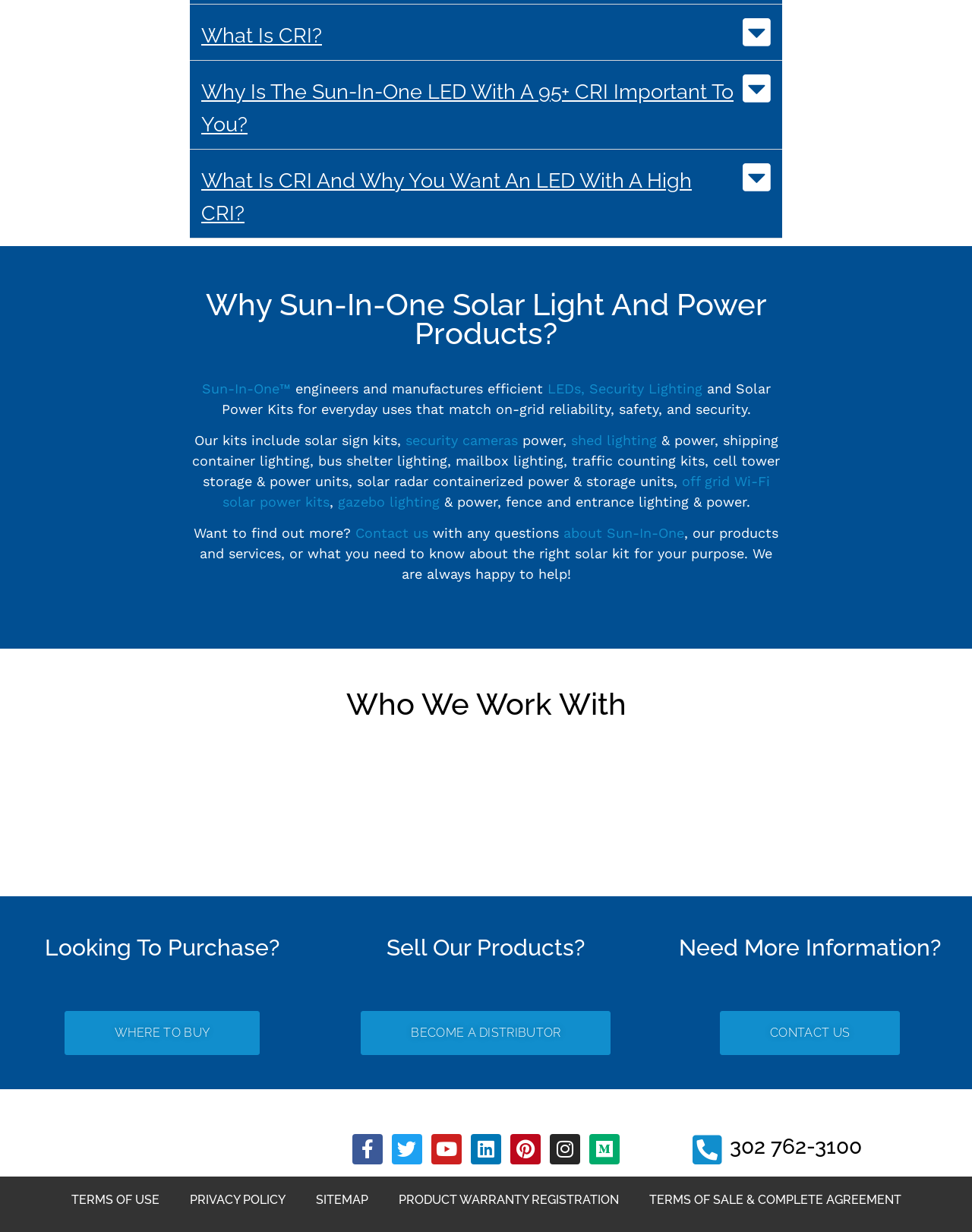Indicate the bounding box coordinates of the clickable region to achieve the following instruction: "Check 'Who We Work With'."

[0.195, 0.557, 0.805, 0.586]